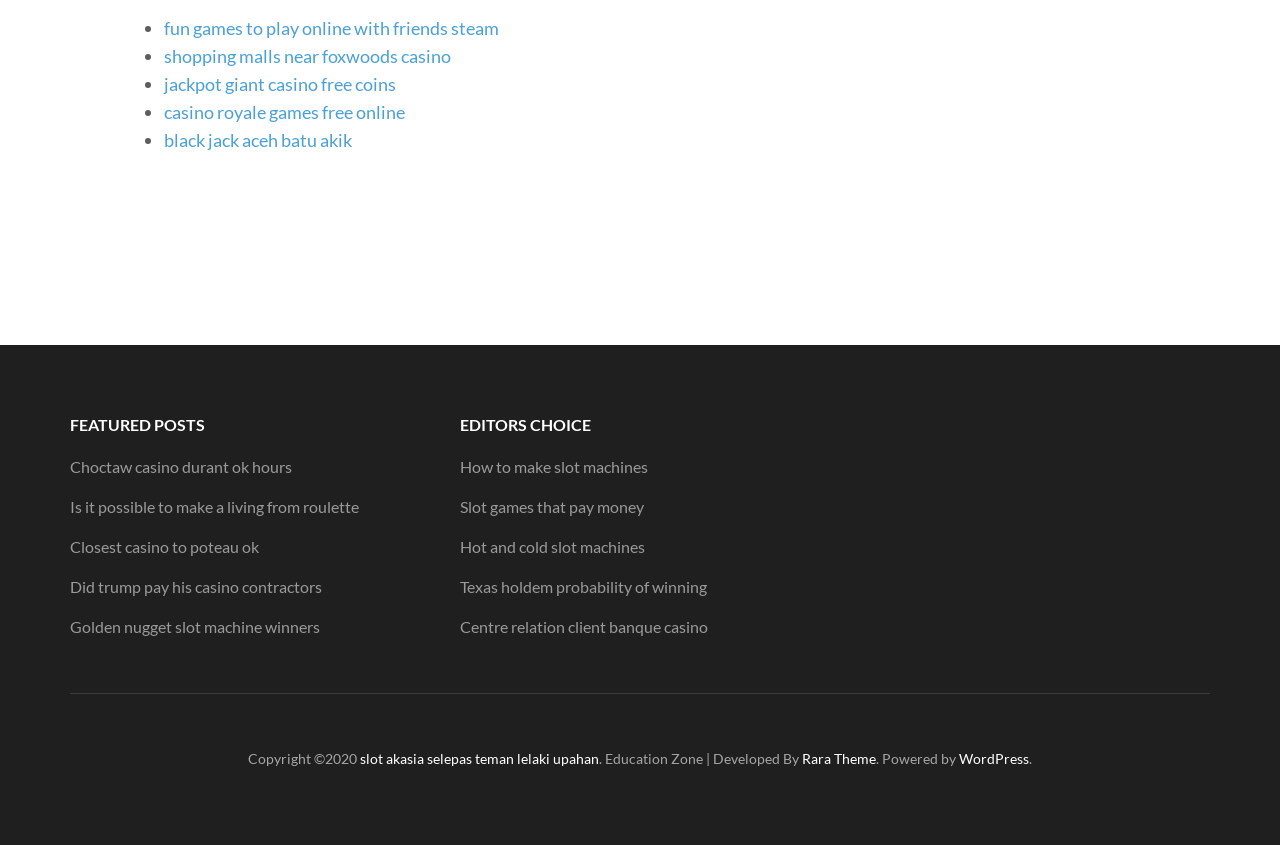Locate the UI element described by Affiliates and provide its bounding box coordinates. Use the format (top-left x, top-left y, bottom-right x, bottom-right y) with all values as floating point numbers between 0 and 1.

None